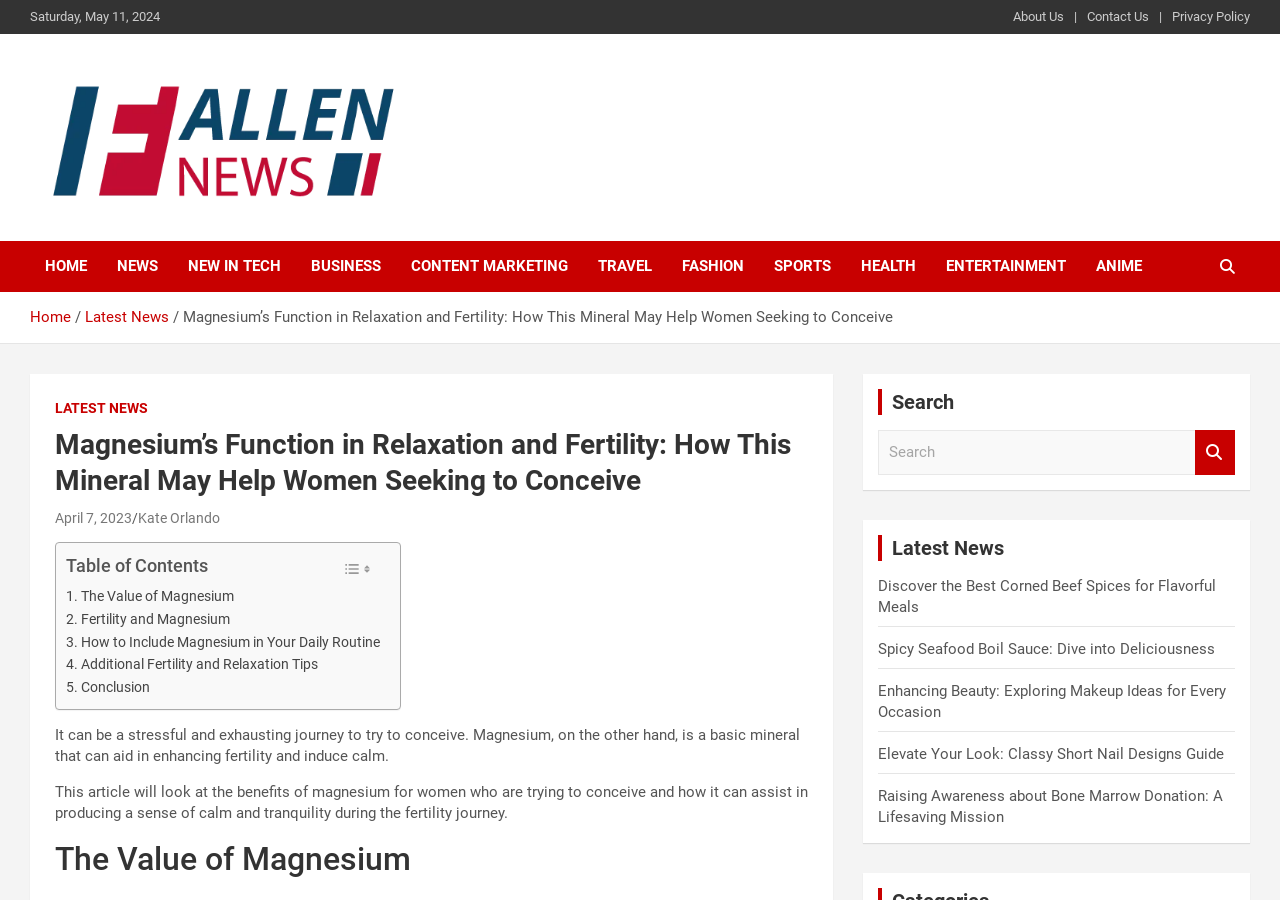Give a concise answer using one word or a phrase to the following question:
What is the author of the current article?

Kate Orlando